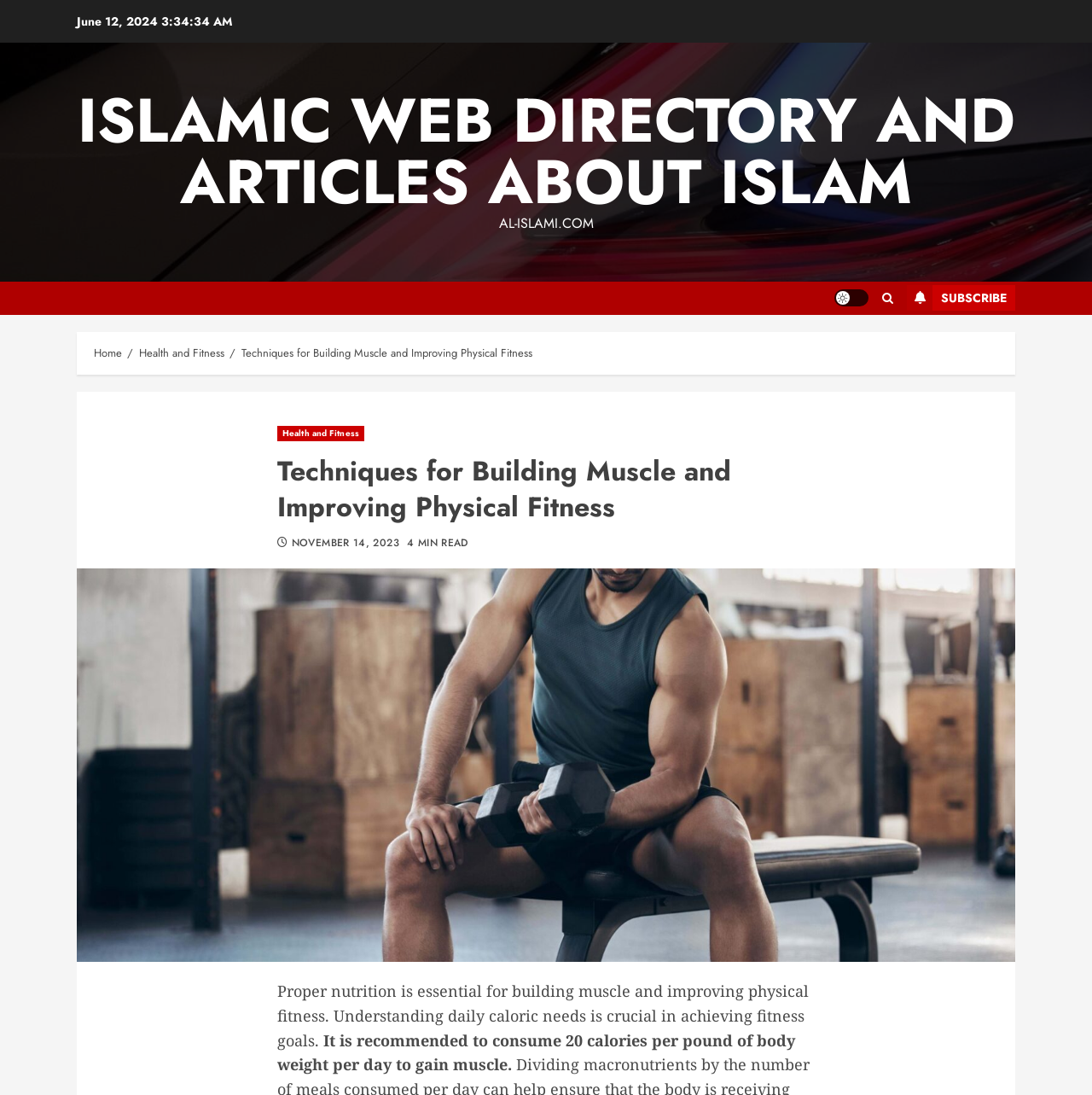Provide the bounding box coordinates in the format (top-left x, top-left y, bottom-right x, bottom-right y). All values are floating point numbers between 0 and 1. Determine the bounding box coordinate of the UI element described as: Health and Fitness

[0.127, 0.315, 0.205, 0.33]